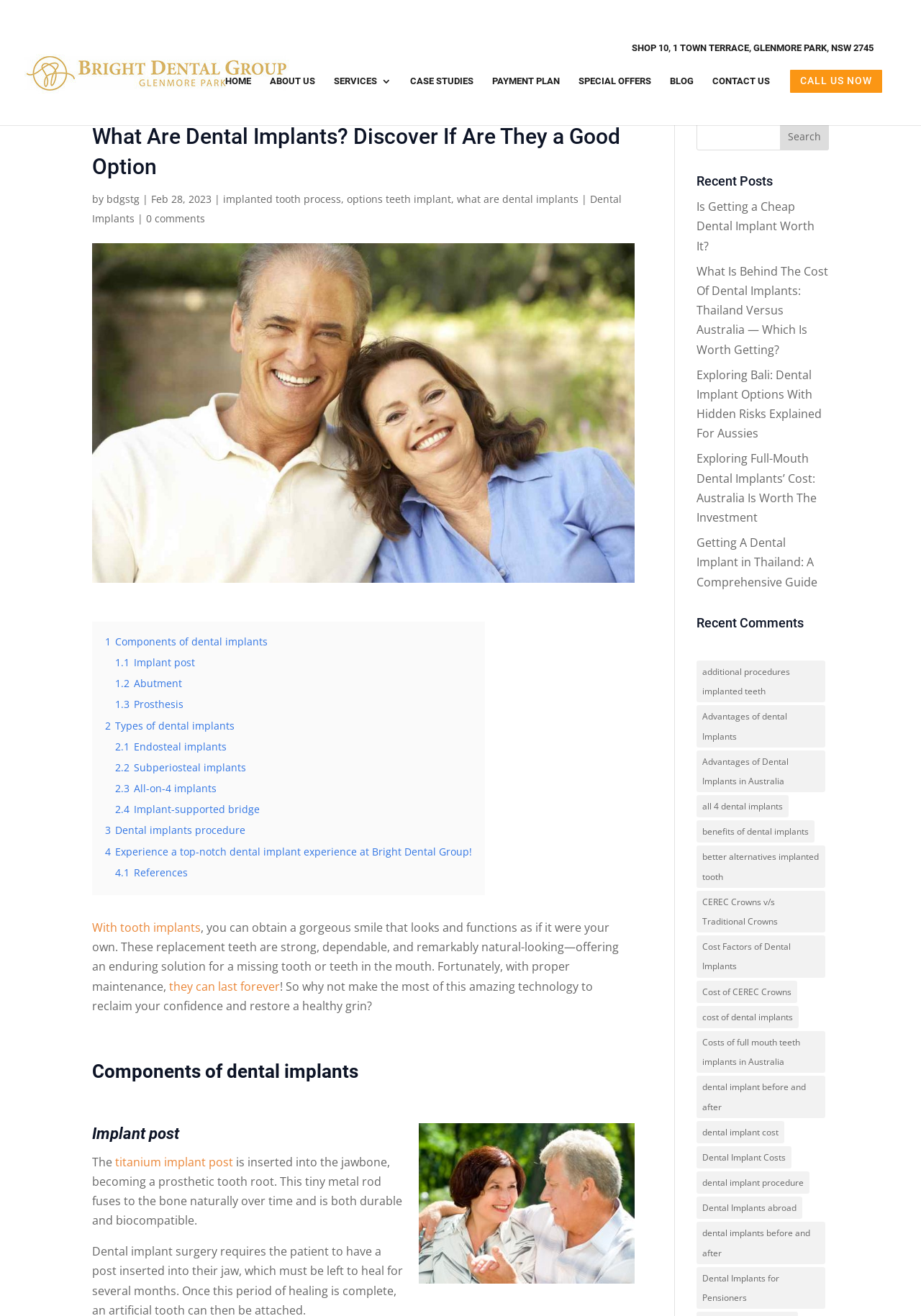What is the purpose of dental implants?
Using the image as a reference, answer the question with a short word or phrase.

To obtain a gorgeous smile